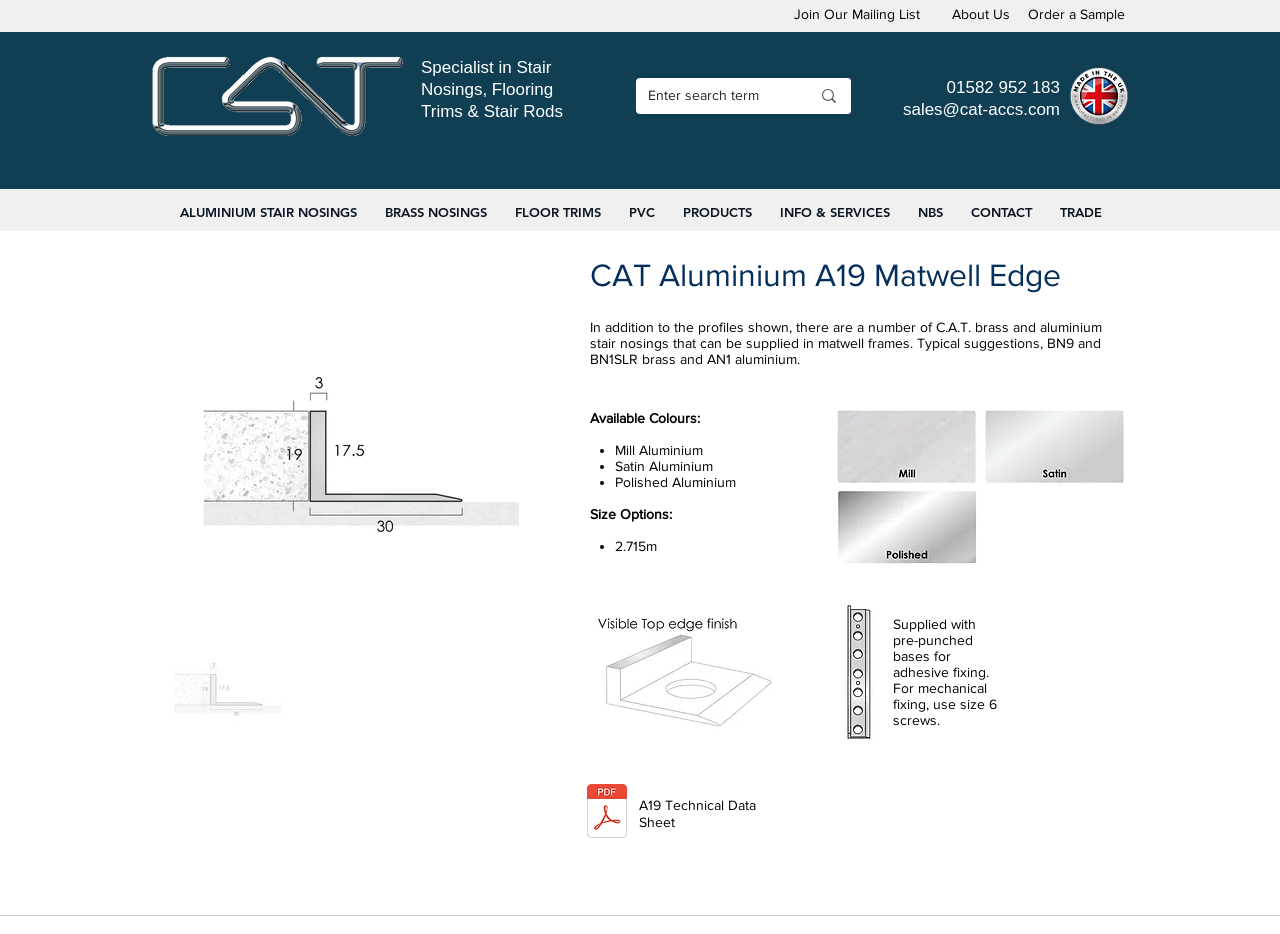Elaborate on the webpage's design and content in a detailed caption.

The webpage is about the CAT Aluminium Matwell Trim A19 profile, which is designed to be used as a matwell edge or frame. At the top of the page, there are three links: "Join Our Mailing List", "About Us", and "Order a Sample". Below these links, there is a logo of CAT Flooring Trims & Stair Nosing, accompanied by a heading that describes the company as a specialist in stair nosings, flooring trims, and stair rods.

On the left side of the page, there is a navigation menu with several links, including "ALUMINIUM STAIR NOSINGS", "BRASS NOSINGS", "FLOOR TRIMS", "PVC", "PRODUCTS", "INFO & SERVICES", "CONTACT", and "TRADE". Above this menu, there is a search bar with a button and a magnifying glass icon.

The main content of the page is divided into two sections. The first section describes the CAT Aluminium A19 Matwell Edge, with a heading and a paragraph of text that explains the product's features. Below this text, there are two lists: one lists the available colors, including Mill Aluminium, Satin Aluminium, and Polished Aluminium, and the other lists the size options, including 2.715m.

The second section of the main content features three images: one shows the visible top edge of the product, another displays the different aluminium finishes, and the third shows a pre-punched aluminium product. Below these images, there is a paragraph of text that describes the product's fixing method. Finally, there is a link to the A19 Technical Data Sheet, which is available for download as a PDF file.

At the bottom of the page, there is a heading with the company's contact information, including a phone number and an email address.